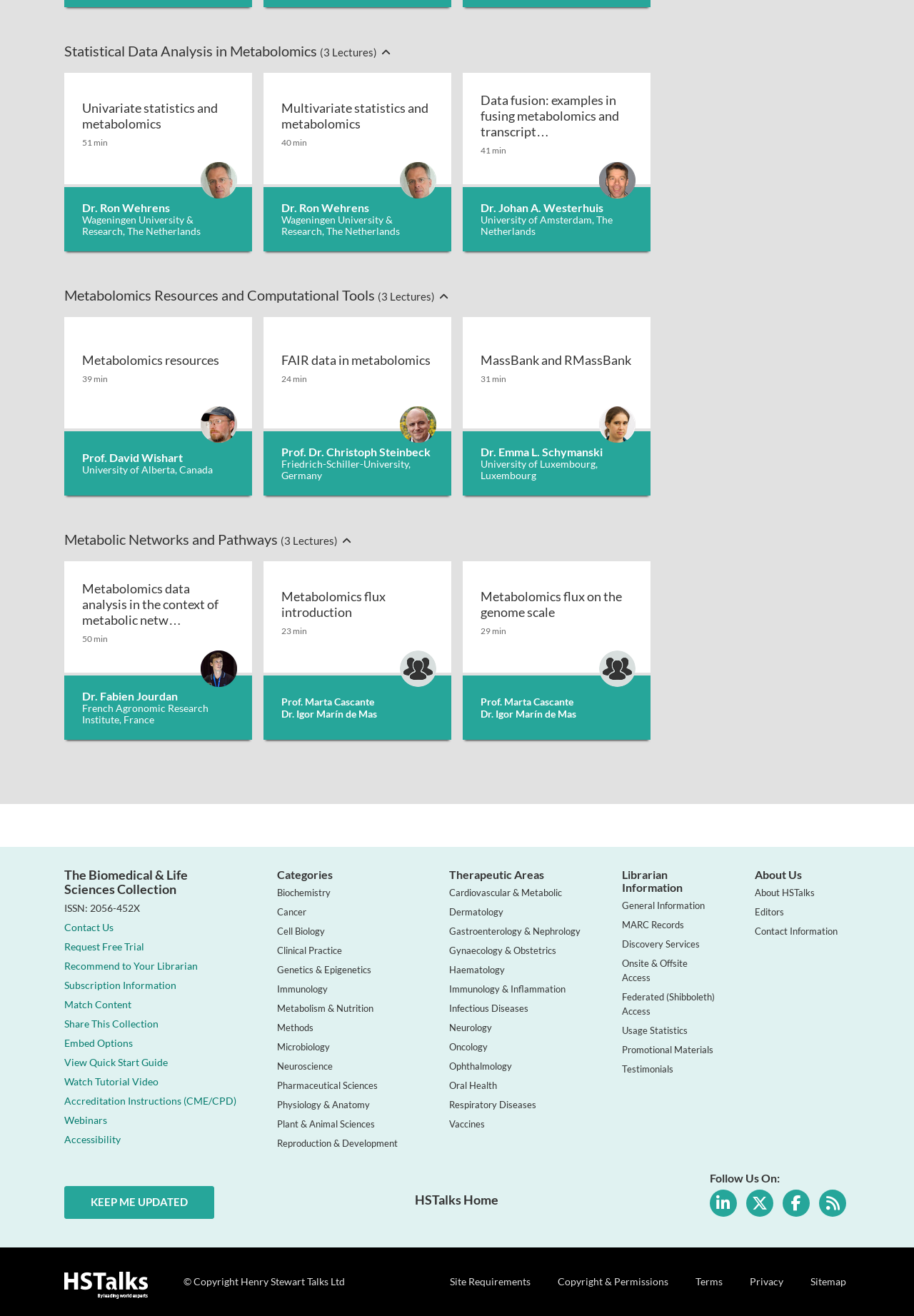Determine the bounding box coordinates of the UI element that matches the following description: "HSTalks Home". The coordinates should be four float numbers between 0 and 1 in the format [left, top, right, bottom].

[0.454, 0.906, 0.546, 0.918]